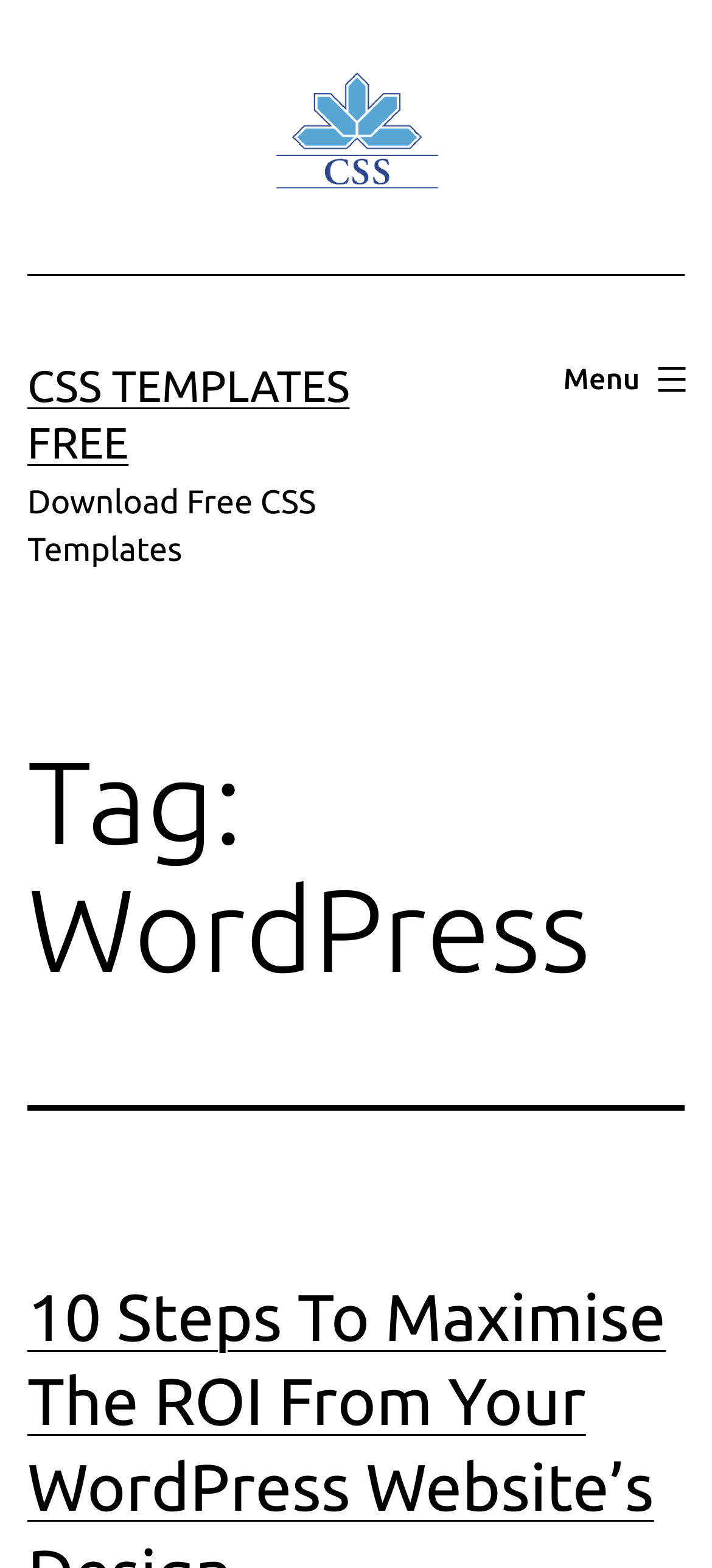What is the purpose of the webpage?
Use the information from the screenshot to give a comprehensive response to the question.

I analyzed the content of the webpage and found that it provides free CSS templates for download, as indicated by the 'Download Free CSS Templates' static text element.